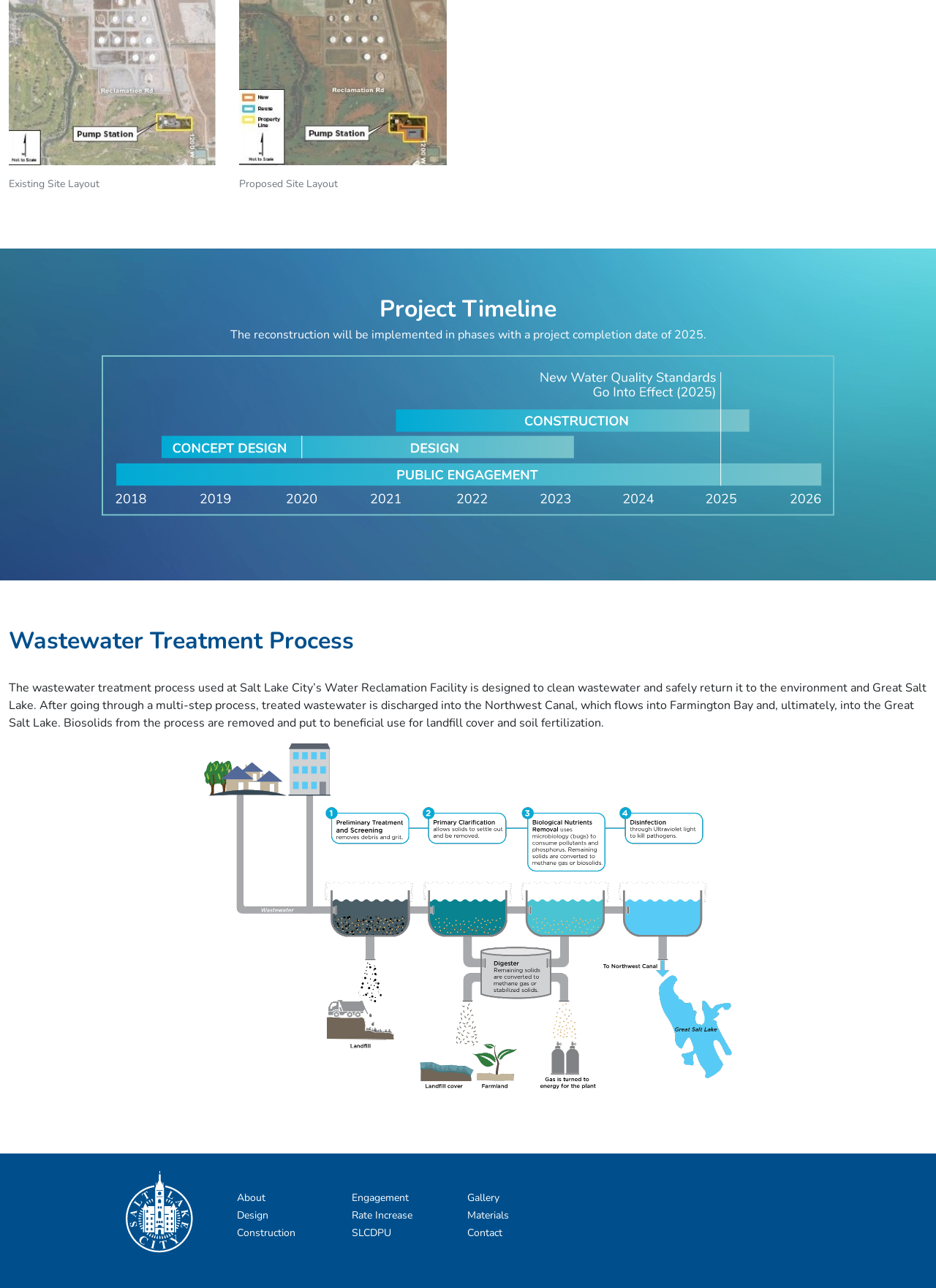Find the bounding box coordinates for the element that must be clicked to complete the instruction: "Learn about wastewater treatment process". The coordinates should be four float numbers between 0 and 1, indicated as [left, top, right, bottom].

[0.009, 0.487, 0.991, 0.509]